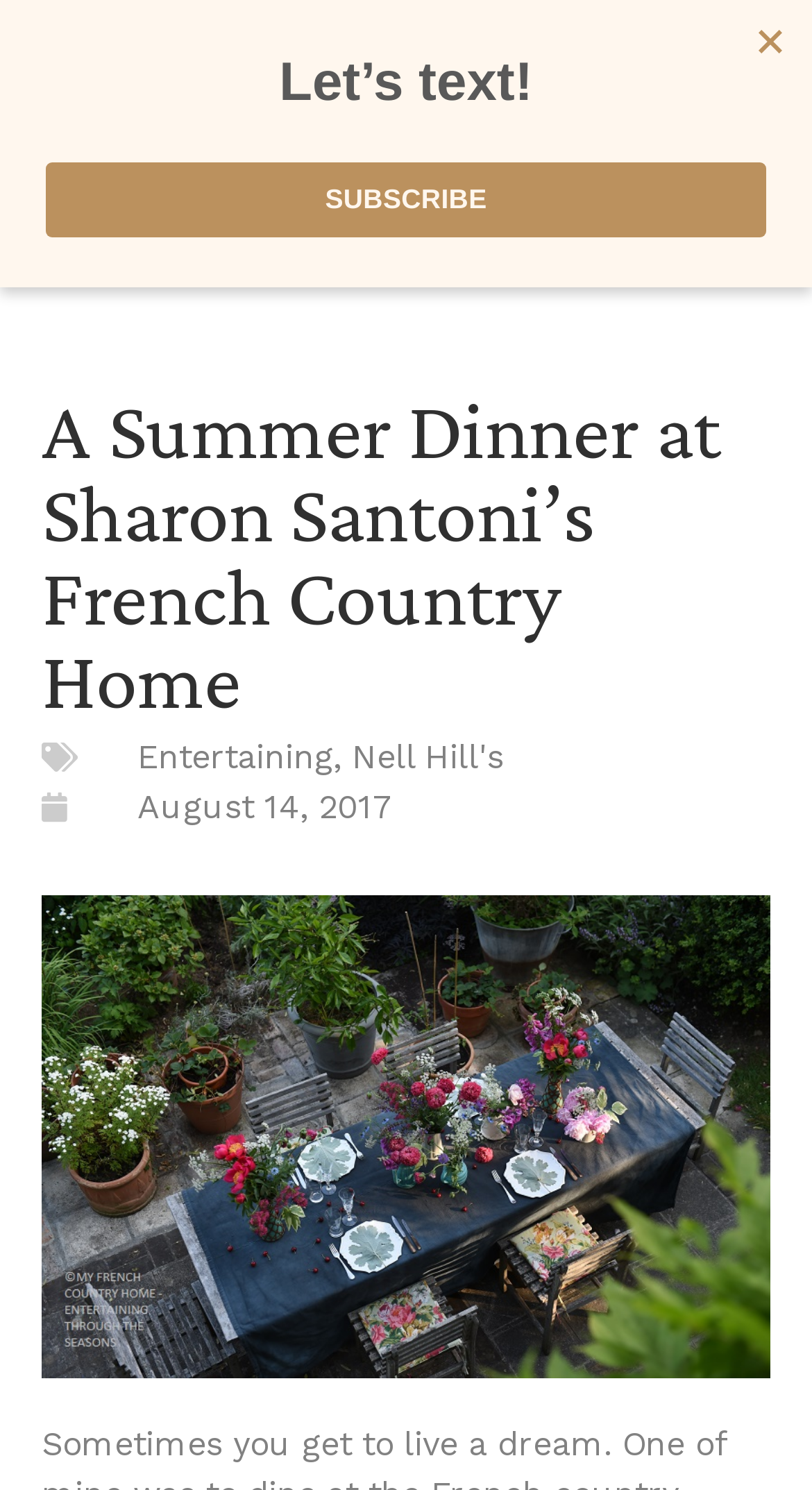Is the article dated? Based on the image, give a response in one word or a short phrase.

Yes